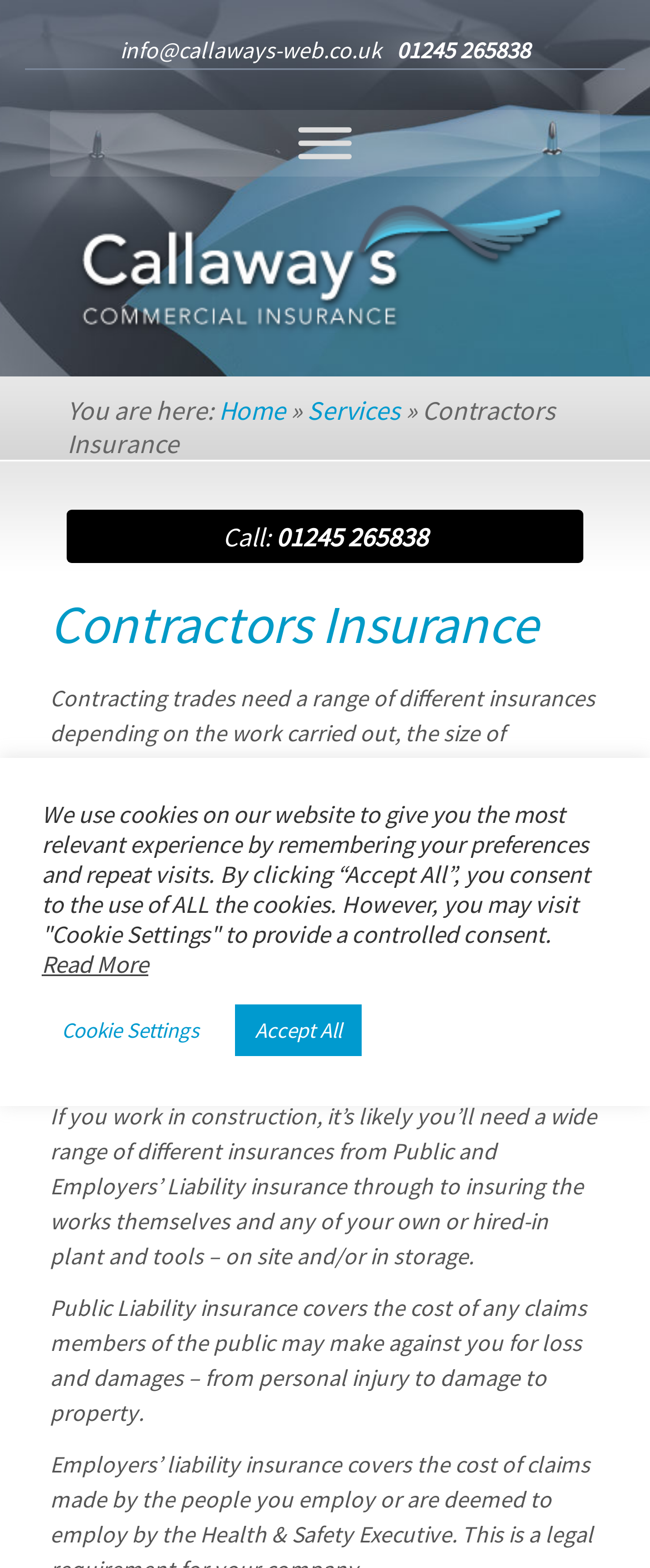Please identify the coordinates of the bounding box that should be clicked to fulfill this instruction: "Explore articles".

None